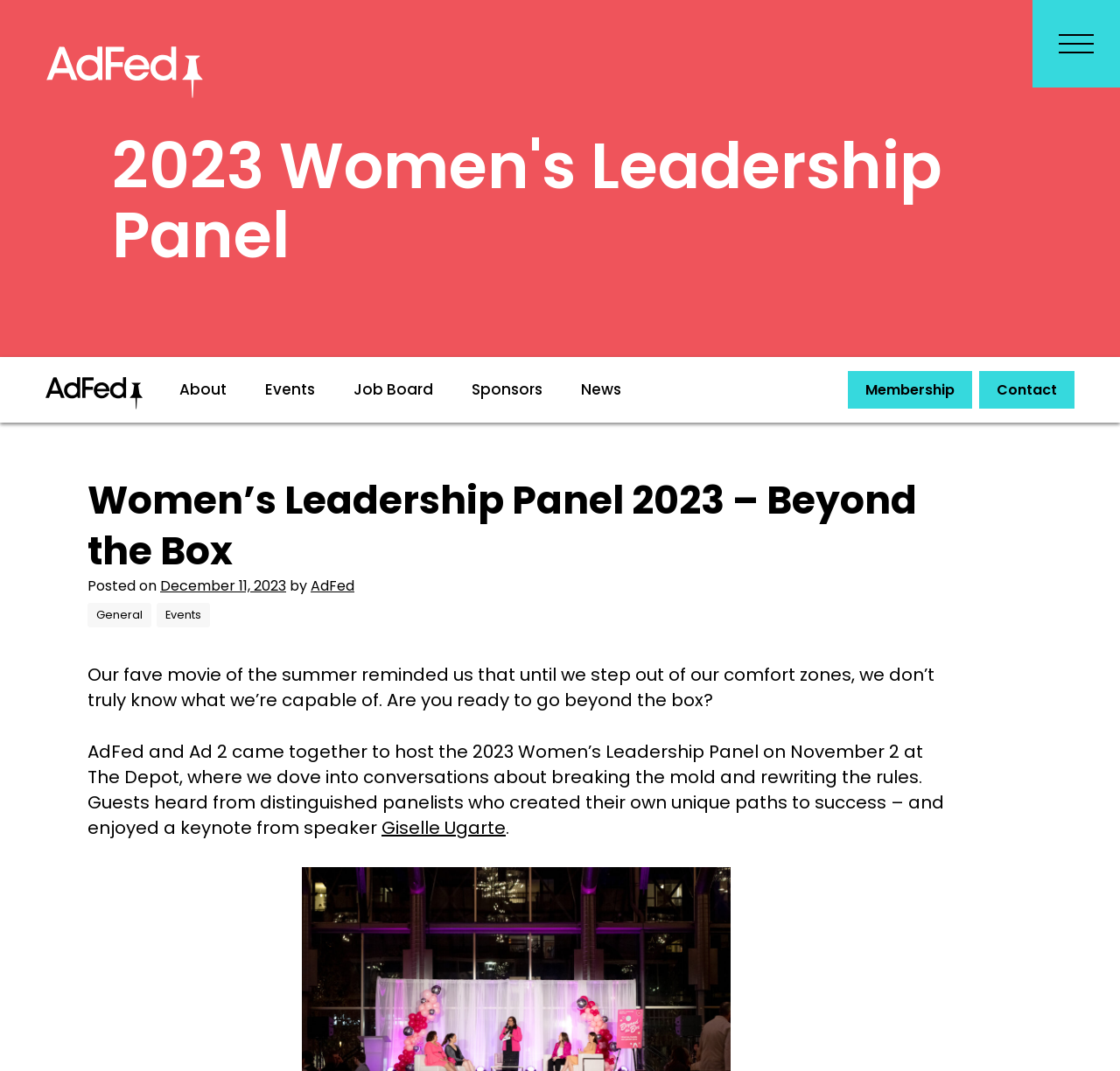Please locate the bounding box coordinates of the element's region that needs to be clicked to follow the instruction: "Learn more about Giselle Ugarte". The bounding box coordinates should be provided as four float numbers between 0 and 1, i.e., [left, top, right, bottom].

[0.341, 0.762, 0.452, 0.785]